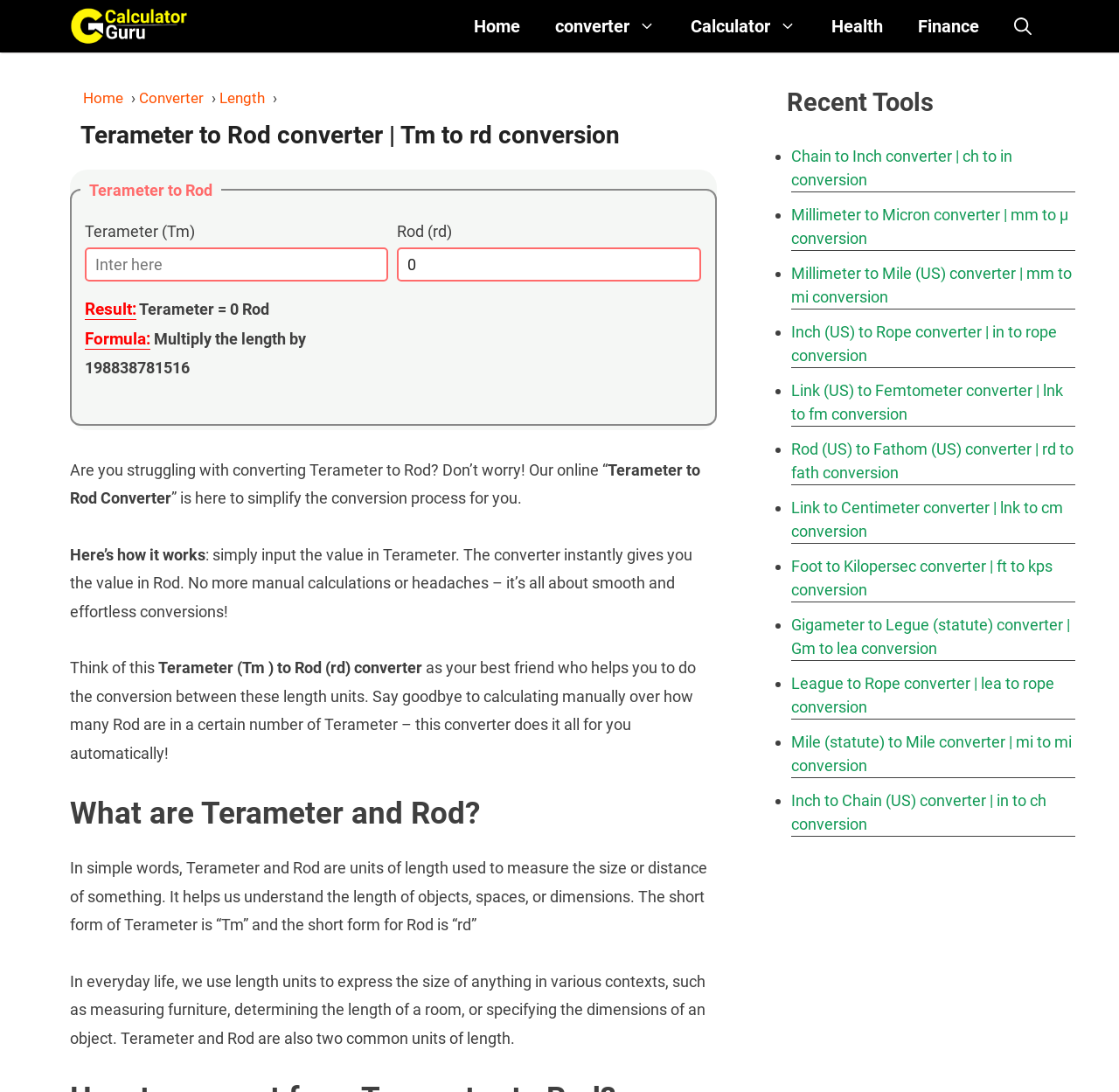What is the unit of length being converted from?
Identify the answer in the screenshot and reply with a single word or phrase.

Terameter